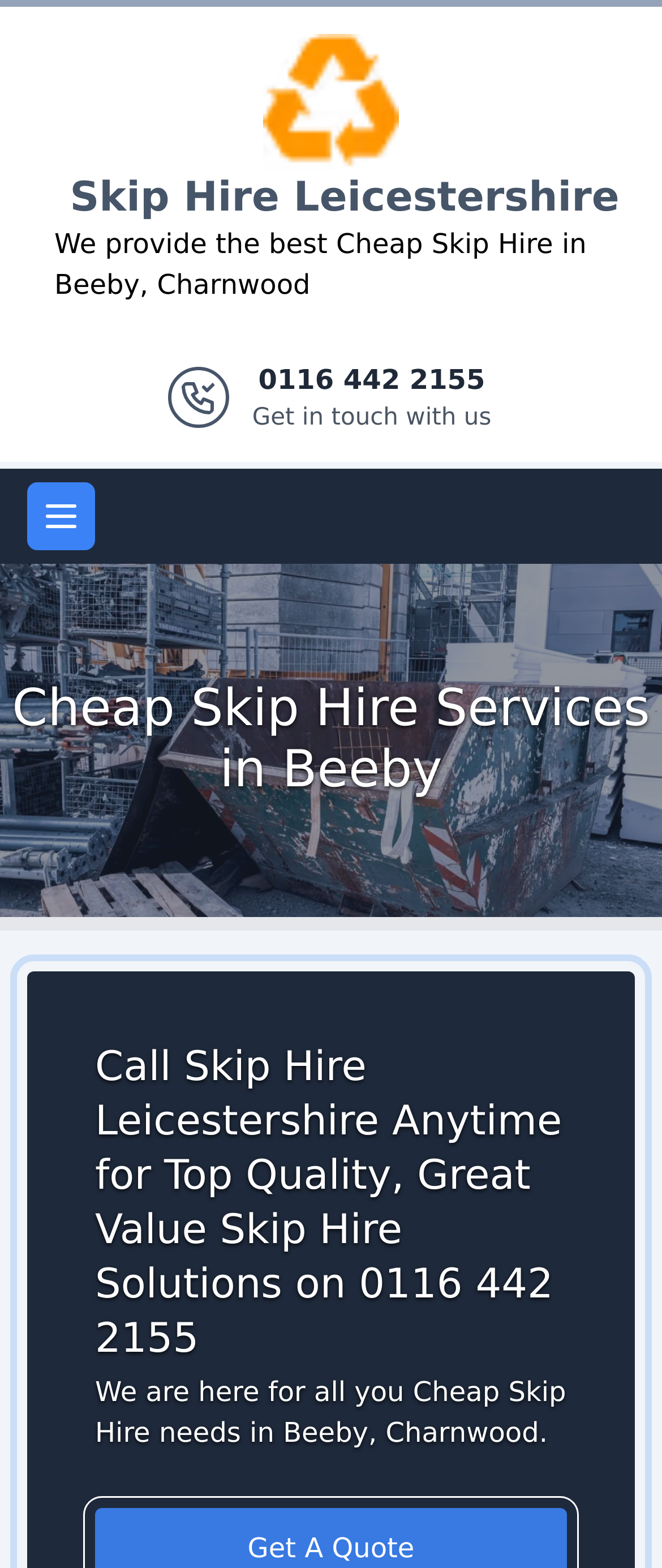Extract the bounding box coordinates for the described element: "Logo". The coordinates should be represented as four float numbers between 0 and 1: [left, top, right, bottom].

[0.397, 0.024, 0.603, 0.044]